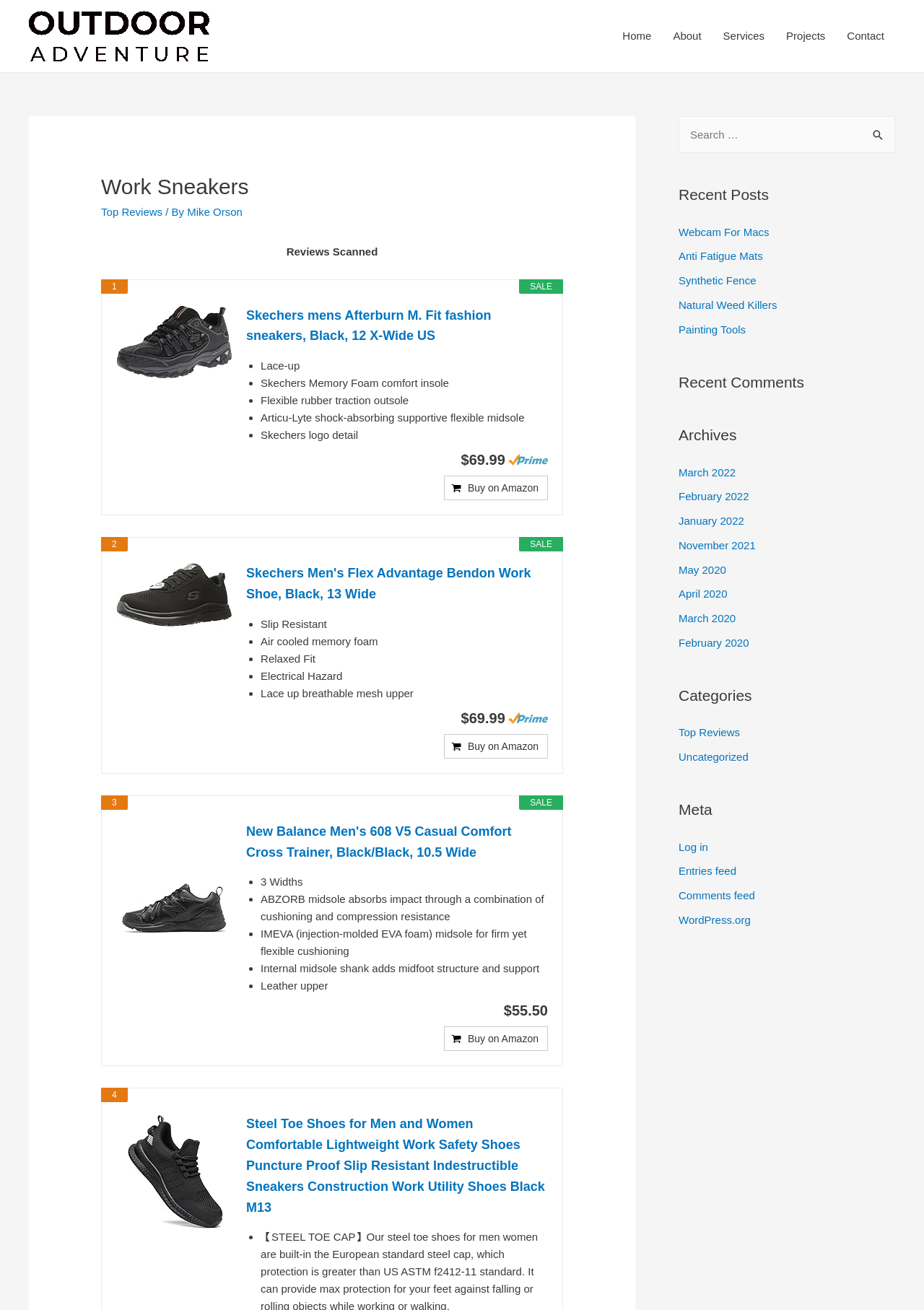Please specify the bounding box coordinates for the clickable region that will help you carry out the instruction: "Explore Hewlett Packard jobs in San Diego".

None